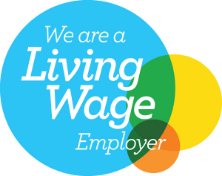What does the badge signify?
Please interpret the details in the image and answer the question thoroughly.

The badge reflects the employer's commitment to paying a wage that meets the cost of living, ensuring fair compensation for its employees, and is often a mark of social responsibility.